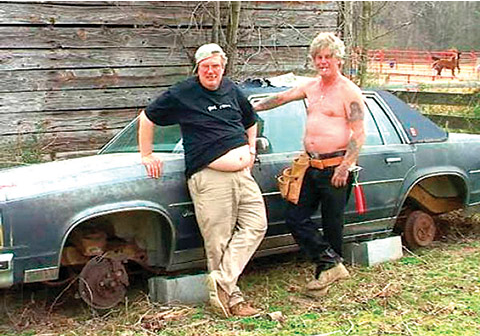Describe every aspect of the image in detail.

The image features two men standing beside an old, dilapidated car that rests on cinder blocks in a grassy area. The car appears to be in a state of disrepair, with missing wheels and visible rust. One man, on the left, is wearing a black t-shirt and has a relaxed posture, showing off a bit of a belly. He has short, light-colored hair. The second man, on the right, is shirtless, showcasing his toned physique and wearing dark pants with a tool belt, suggesting he might have been working on the vehicle. Behind them, a rustic wooden structure and a hint of a farm setting are visible, with horses grazing in the background. This image captures a moment of camaraderie and casualness, likely indicative of a rural lifestyle where friends share a day of work or leisure.